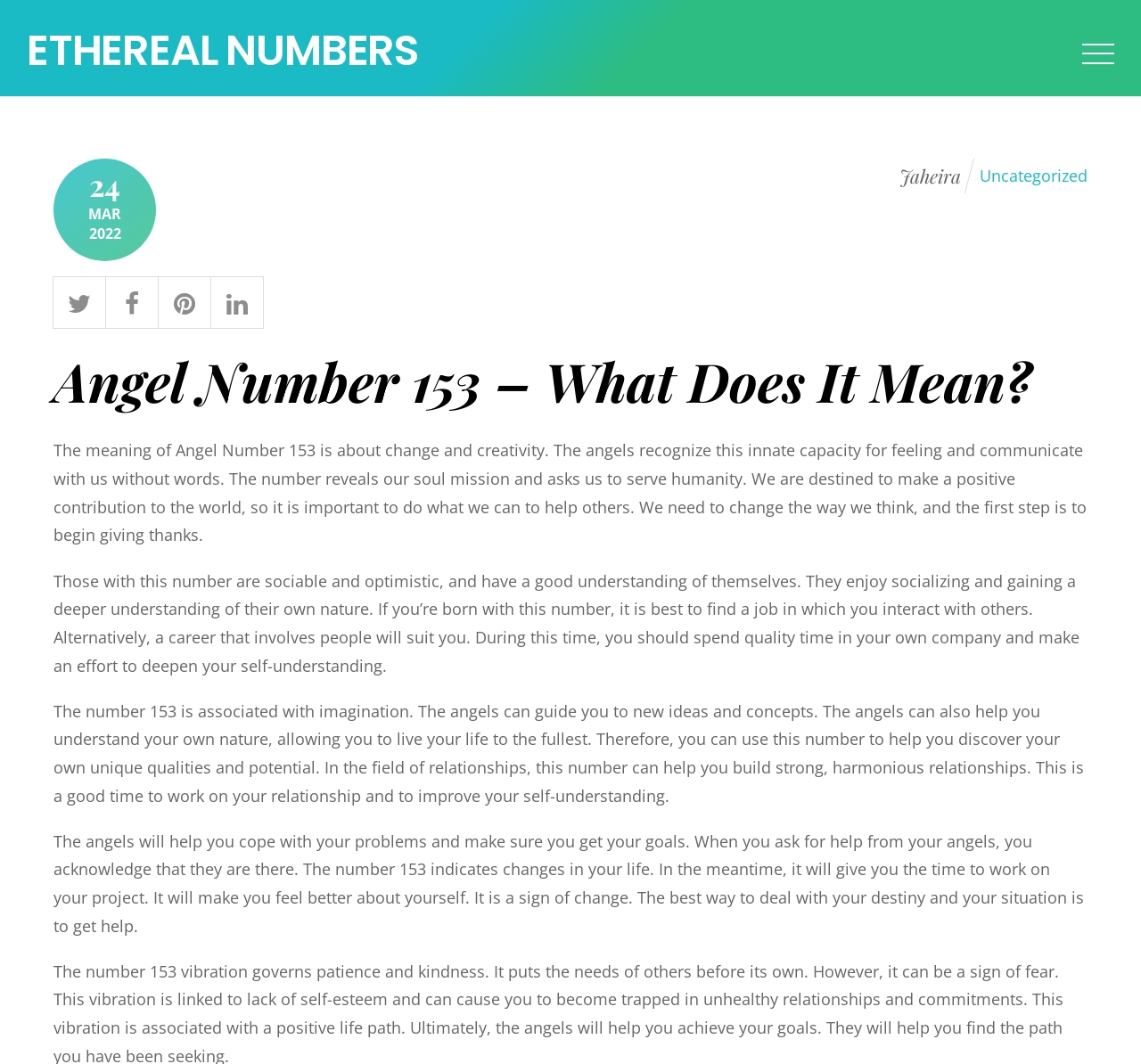Please provide the bounding box coordinates for the element that needs to be clicked to perform the following instruction: "Read more about 'Uncategorized' topics". The coordinates should be given as four float numbers between 0 and 1, i.e., [left, top, right, bottom].

[0.859, 0.155, 0.953, 0.175]